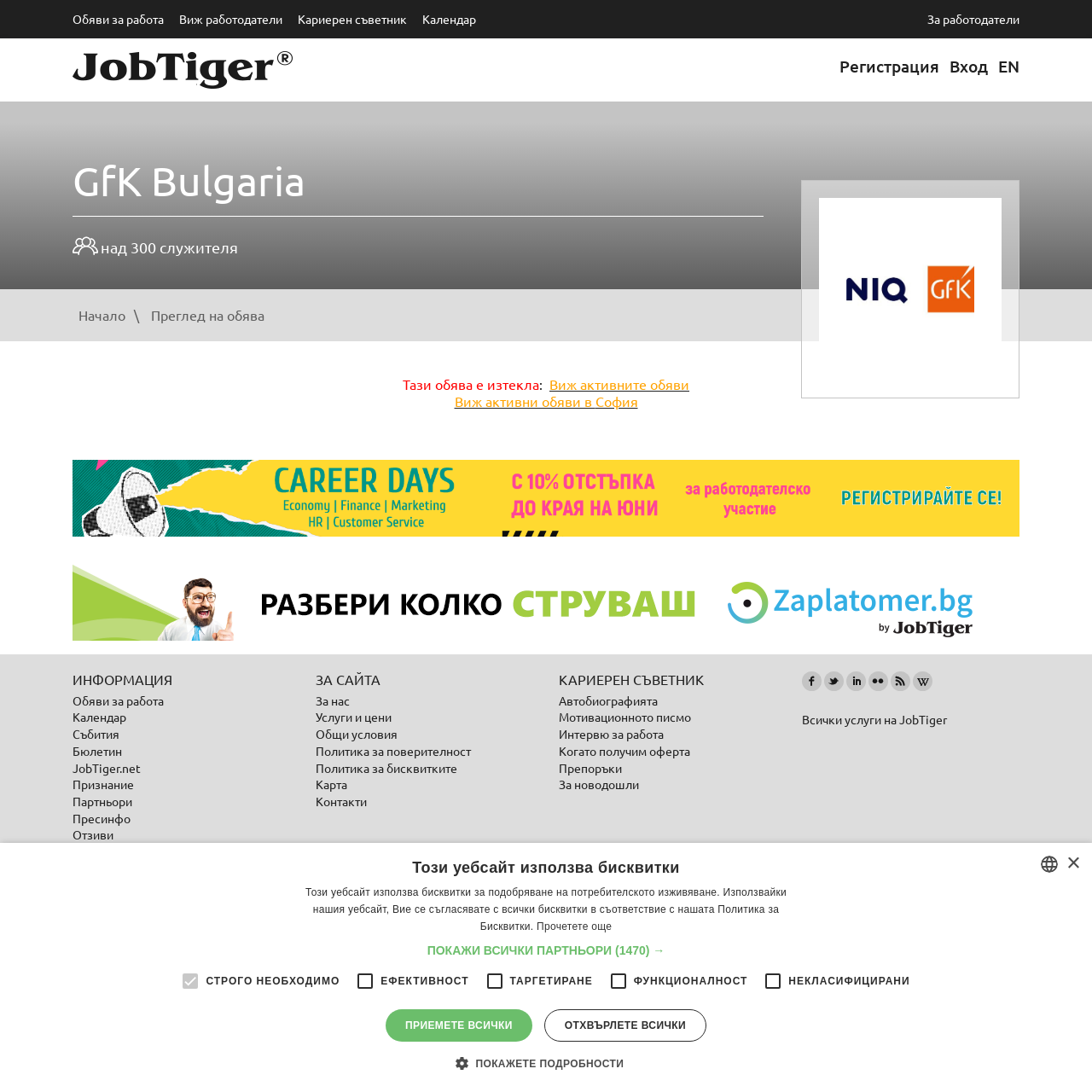Generate a comprehensive description of the webpage content.

This webpage is a job posting page on JobTiger, a job search platform. At the top, there is a navigation menu with links to "Обяви за работа" (Job postings), "Виж работодатели" (View employers), "Кариерен съветник" (Career counselor), and "За работодатели" (For employers). Below this menu, there is a JobTiger logo and a search bar.

On the left side, there is a section dedicated to the job posting details. The job title "Junior Client Data Analyst" is displayed prominently, along with the company name "GfK Bulgaria" and a logo. The job description is not provided, but there is a note indicating that the job posting has expired.

Below the job posting details, there are links to "Начало" (Home), "Преглед на обява" (Job overview), and "Виж активните обяви" (View active job postings). There are also links to "ITCD 2024 Employers" and "Zaplatomer Banner", which appear to be advertisements.

On the right side, there is a section with various links and resources. There are headings for "ИНФОРМАЦИЯ" (Information), "ЗА САЙТА" (About the site), and "КАРИЕРЕН СЪВЕТНИК" (Career counselor). Under these headings, there are links to various pages, such as "Обяви за работа" (Job postings), "Календар" (Calendar), "Събития" (Events), and "Бюлетин" (Newsletter).

At the bottom of the page, there is a footer section with links to "За нас" (About us), "Услуги и цени" (Services and prices), "Общи условия" (Terms and conditions), and "Политика за поверителност" (Privacy policy). There are also links to social media platforms, such as Facebook, Twitter, and LinkedIn.

Additionally, there is a pop-up window with a message about the use of cookies on the website. The message explains that the website uses cookies to improve the user experience and provides a link to the privacy policy. There are also buttons to accept or decline the use of cookies.